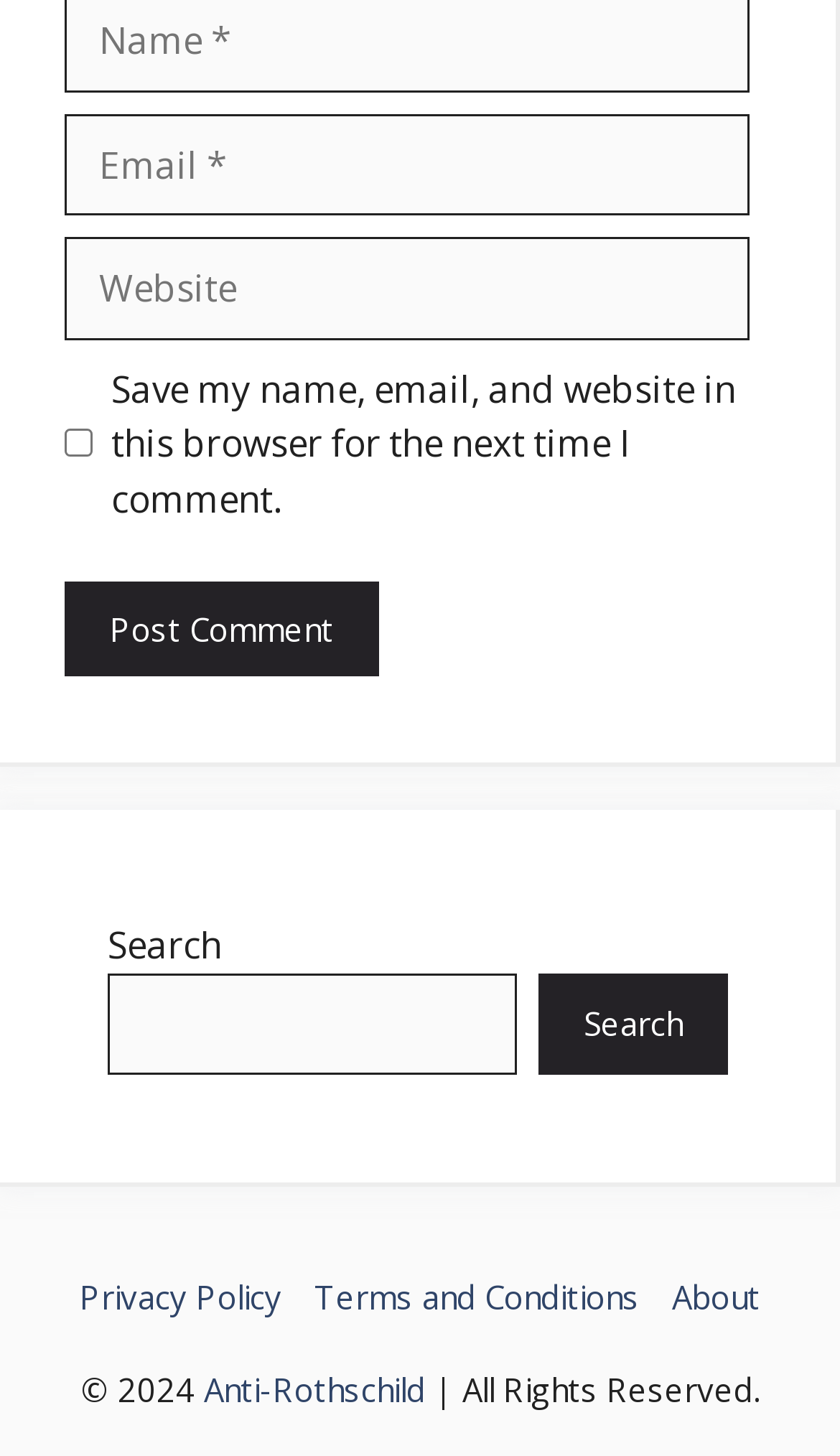Provide the bounding box coordinates of the HTML element this sentence describes: "Signing Up And Getting Verified". The bounding box coordinates consist of four float numbers between 0 and 1, i.e., [left, top, right, bottom].

None